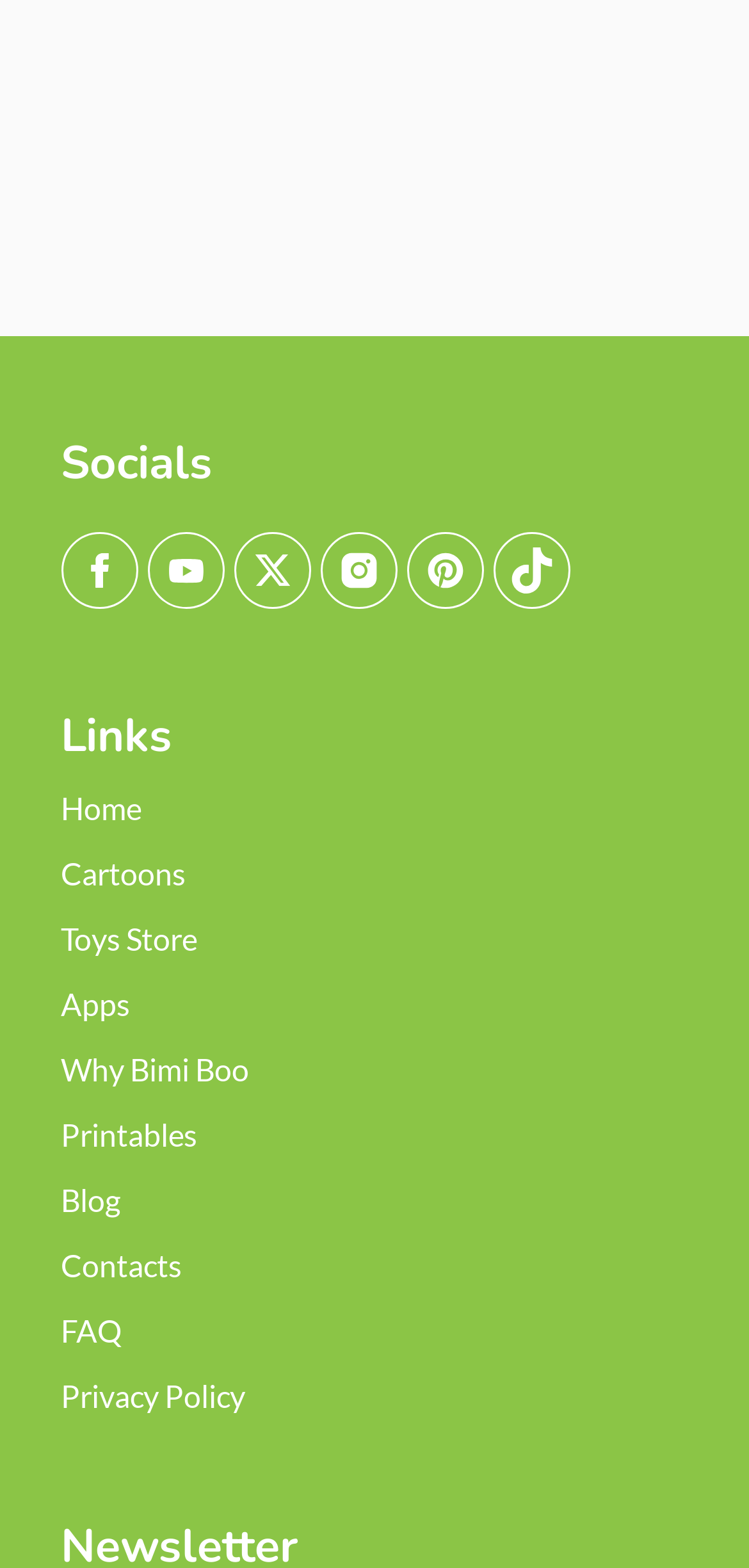Locate the bounding box of the UI element described by: "1" in the given webpage screenshot.

[0.66, 0.341, 0.758, 0.387]